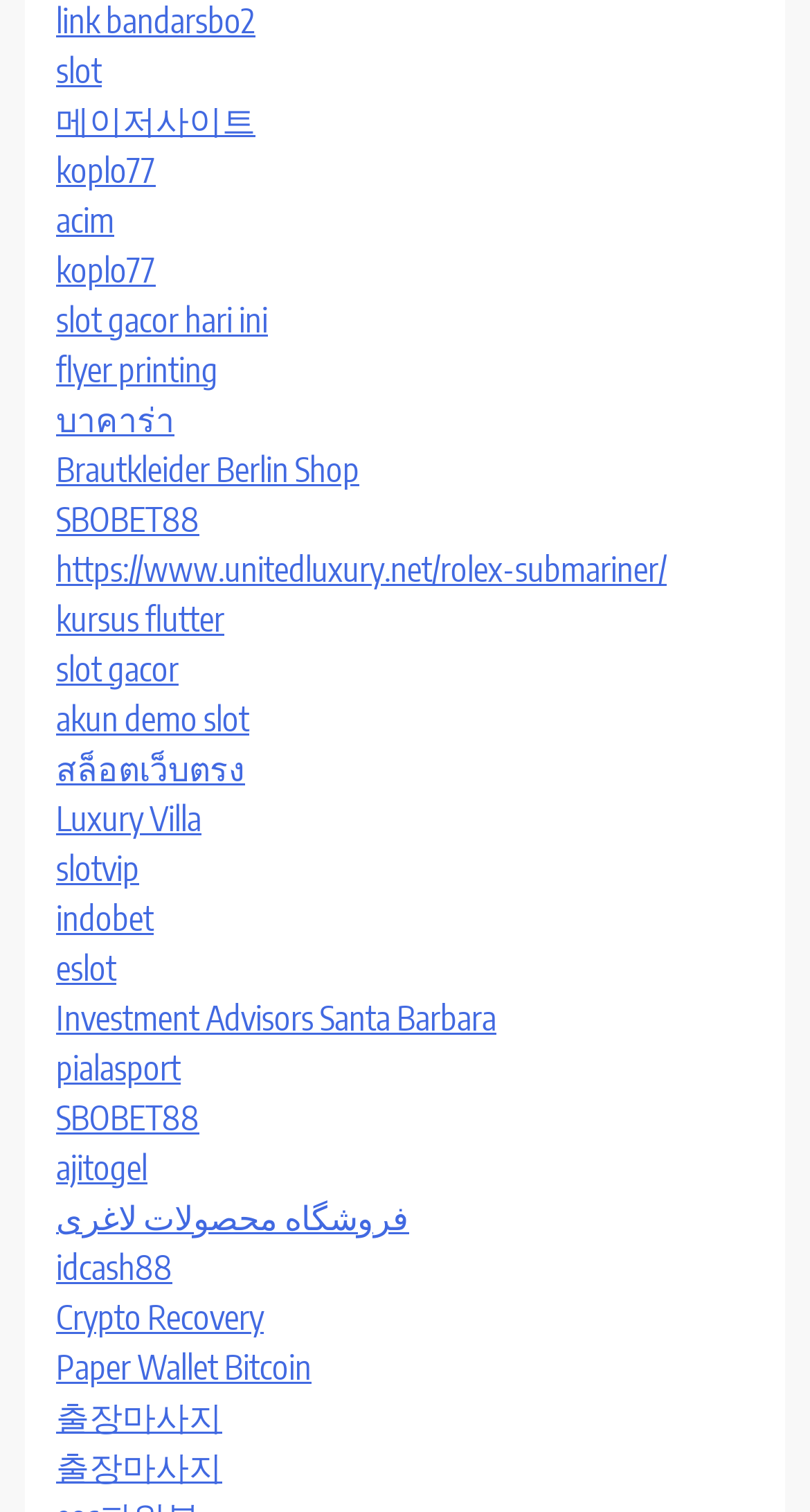Highlight the bounding box coordinates of the element you need to click to perform the following instruction: "go to SBOBET88."

[0.069, 0.33, 0.246, 0.358]